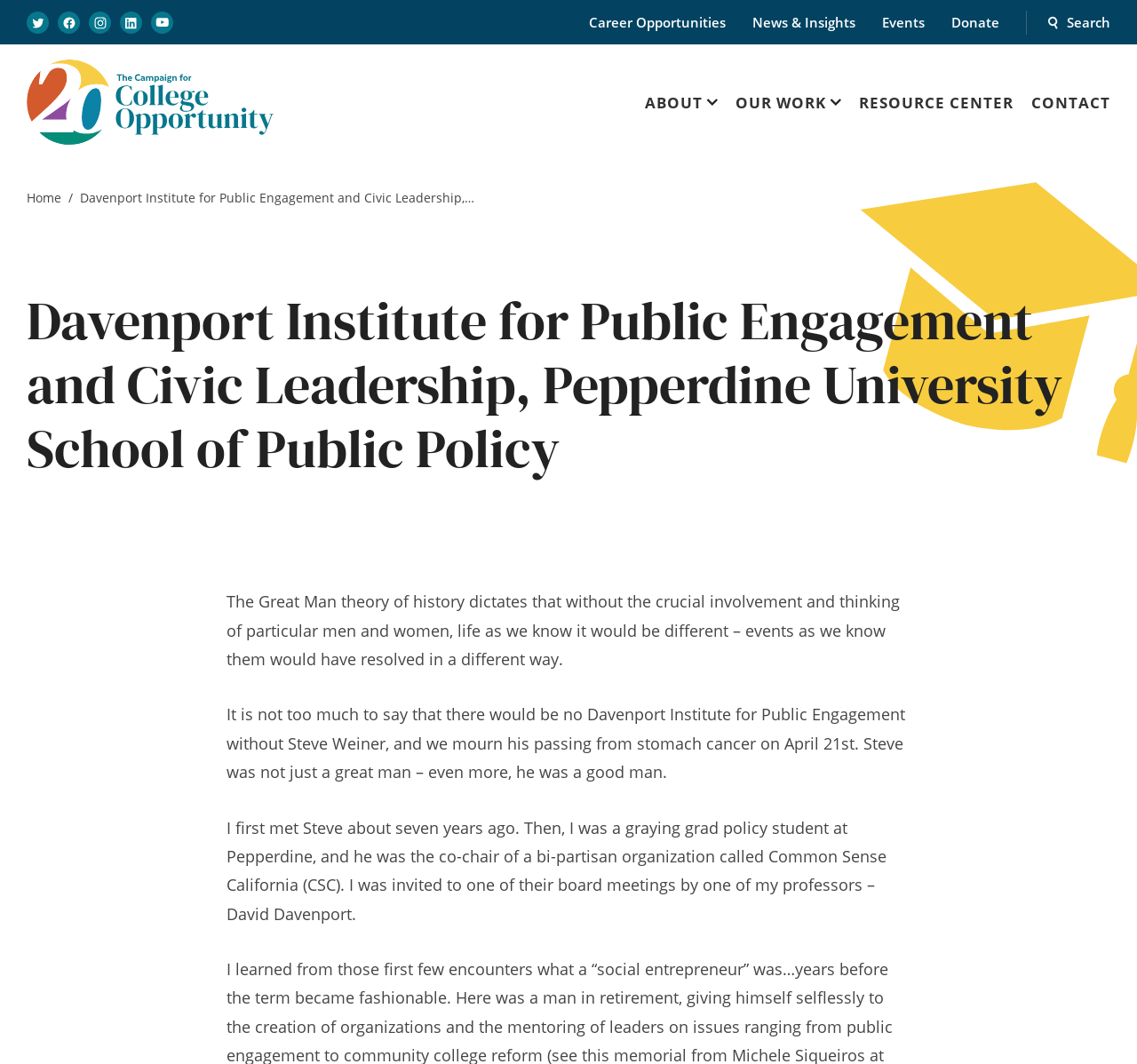Give a complete and precise description of the webpage's appearance.

The webpage is about the Davenport Institute for Public Engagement and Civic Leadership at Pepperdine University School of Public Policy, with a focus on The Campaign for College Opportunity. At the top left corner, there is a "Skip to Main Content" button. Next to it, there is a link to The Campaign for College Opportunity homepage, accompanied by an image.

Below these elements, there is a navigation section with two parts: primary navigation and secondary navigation. The primary navigation has four buttons: "ABOUT", "OUR WORK", "RESOURCE CENTER", and "CONTACT". The secondary navigation is divided into two sections: social media links and other links. The social media links include Twitter, Facebook, Instagram, LinkedIn, and YouTube. The other links include "Career Opportunities", "News & Insights", "Events", "Donate", and "Search the site".

Further down, there is a breadcrumb section with a link to the "Home" page and a text describing the Davenport Institute. Below this, there is a heading with the full name of the institute. The main content of the page is a tribute to Steve Weiner, with three paragraphs of text describing his importance to the institute and the author's personal experience with him.